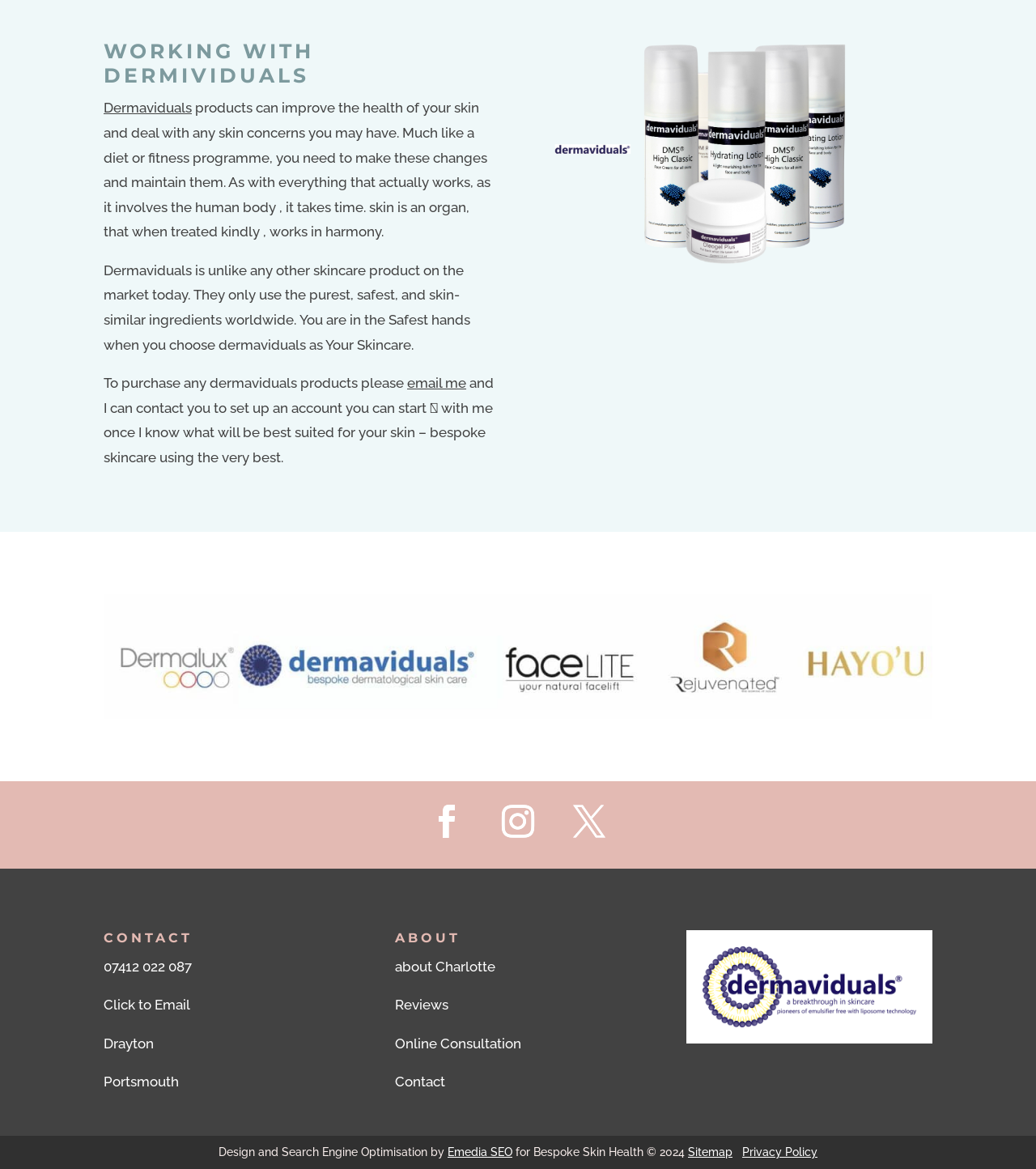Provide the bounding box coordinates of the area you need to click to execute the following instruction: "Click on the 'Dermaviduals' link".

[0.1, 0.085, 0.185, 0.099]